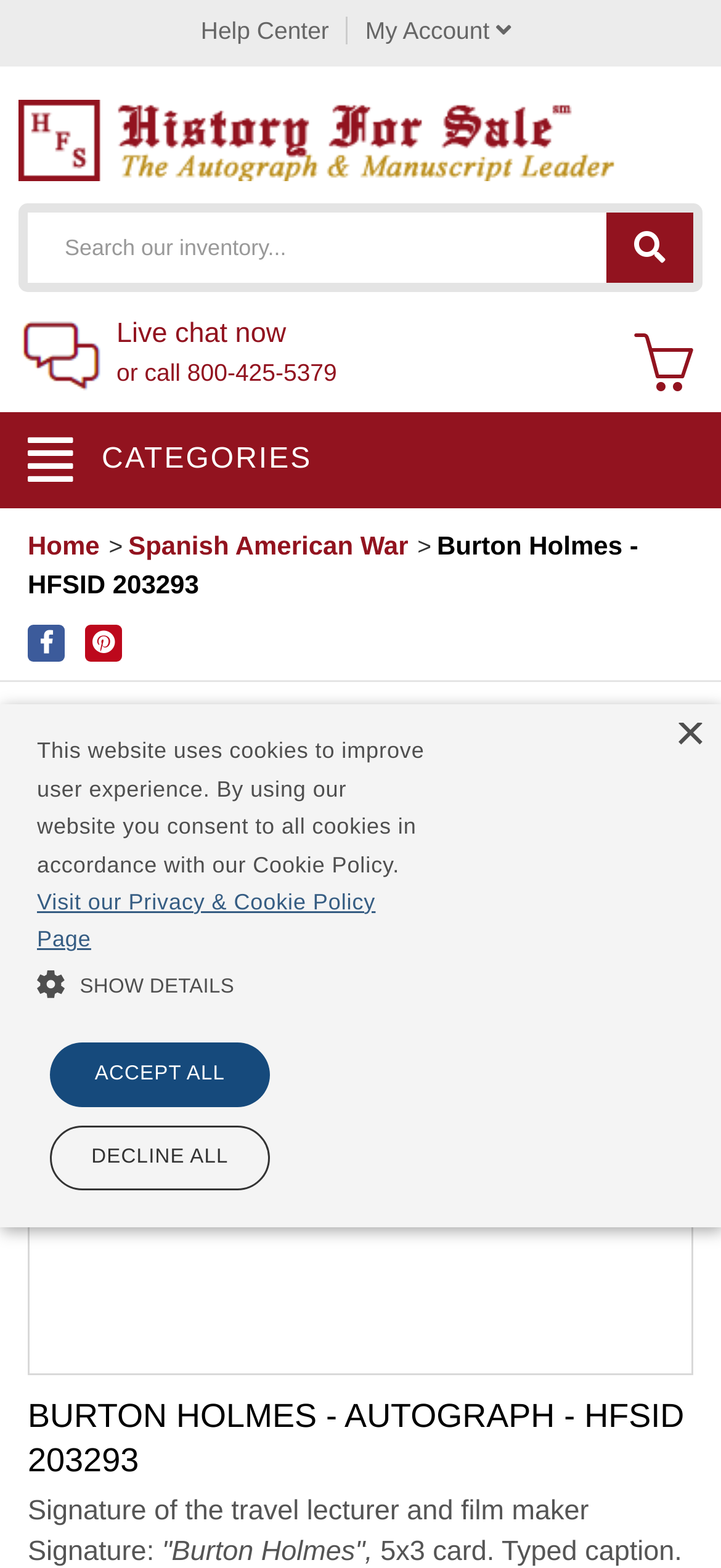What is the category of the item? Using the information from the screenshot, answer with a single word or phrase.

Spanish American War